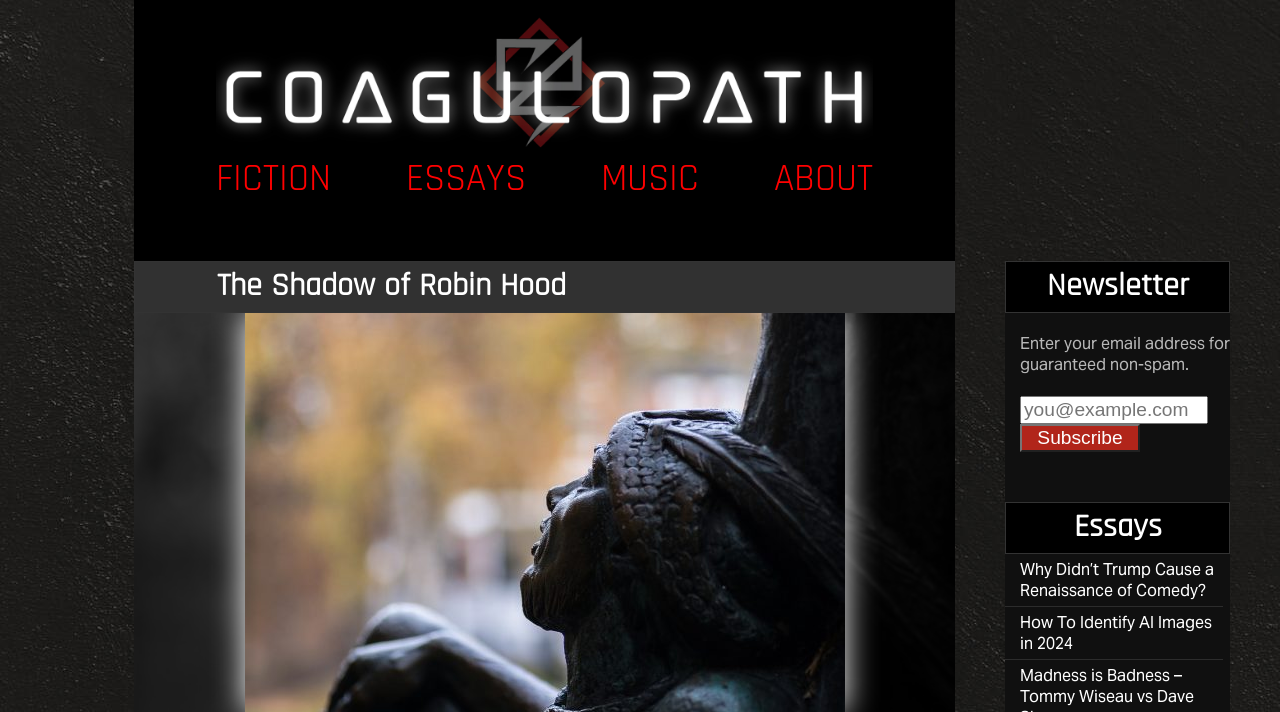Locate the bounding box coordinates of the element I should click to achieve the following instruction: "Read the essay about Trump and comedy".

[0.785, 0.778, 0.955, 0.853]